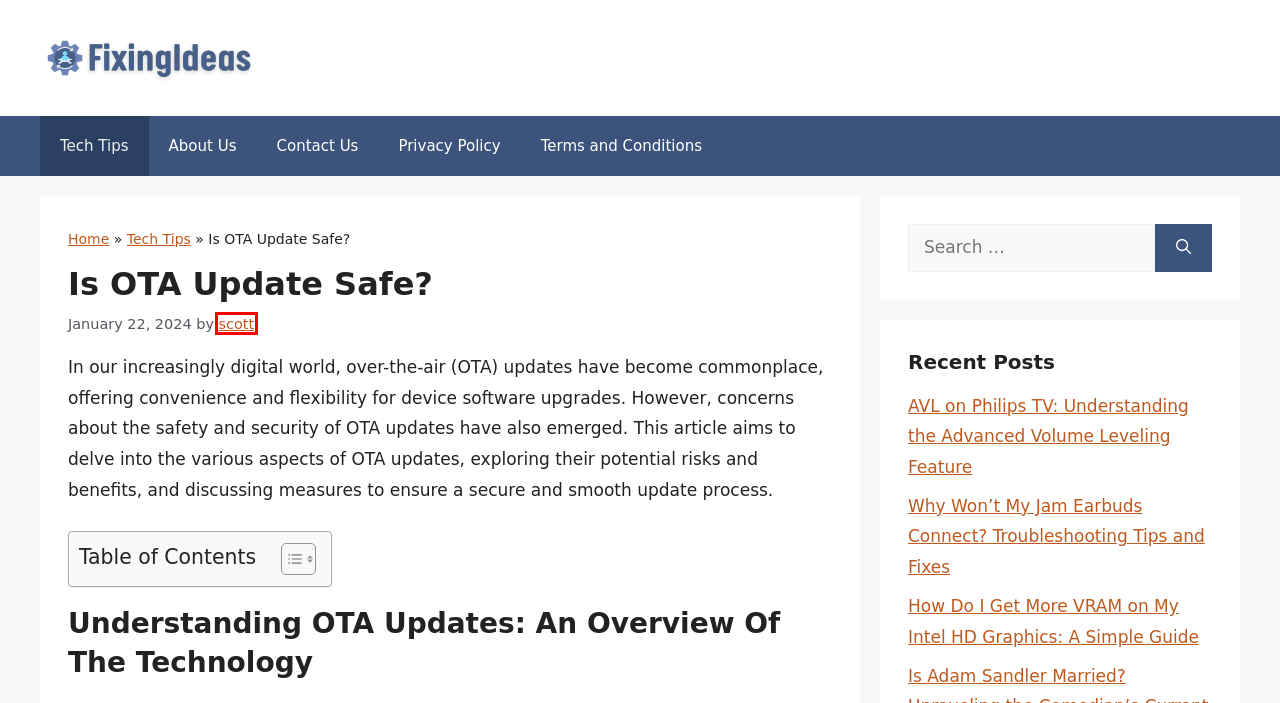You have a screenshot of a webpage with a red rectangle bounding box around an element. Identify the best matching webpage description for the new page that appears after clicking the element in the bounding box. The descriptions are:
A. Contact Us - Fixing Ideas
B. Fixing Ideas - Solving Tech Puzzles Daily
C. About Us - Fixing Ideas
D. scott - Fixing Ideas
E. Tech Tips - Fixing Ideas
F. Terms and Conditions - Fixing Ideas
G. AVL on Philips TV: Understanding the Advanced Volume Leveling Feature - Fixing Ideas
H. How Do I Get More VRAM on My Intel HD Graphics: A Simple Guide - Fixing Ideas

D